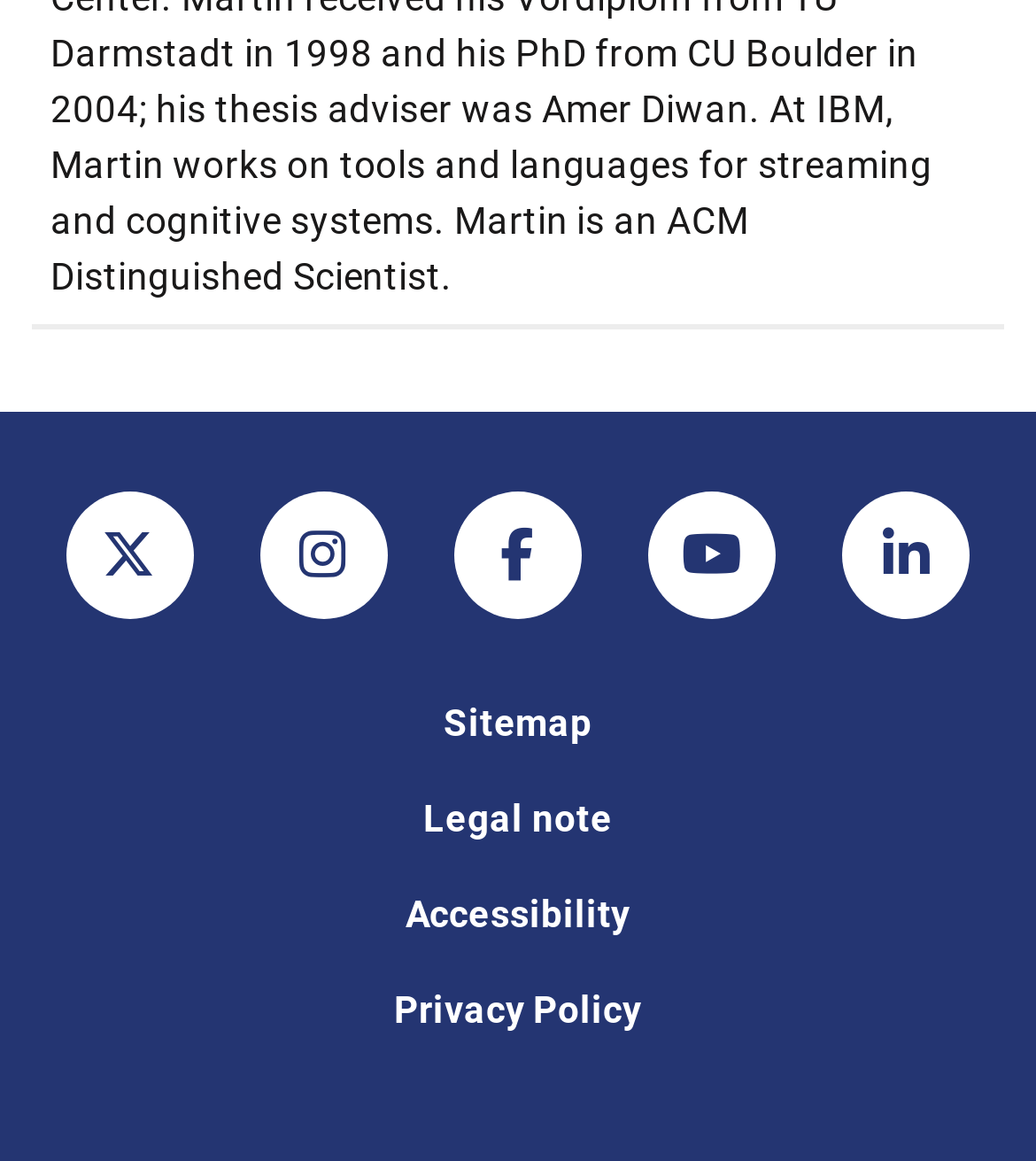Identify the bounding box coordinates of the specific part of the webpage to click to complete this instruction: "Open Sitemap".

[0.428, 0.605, 0.572, 0.641]